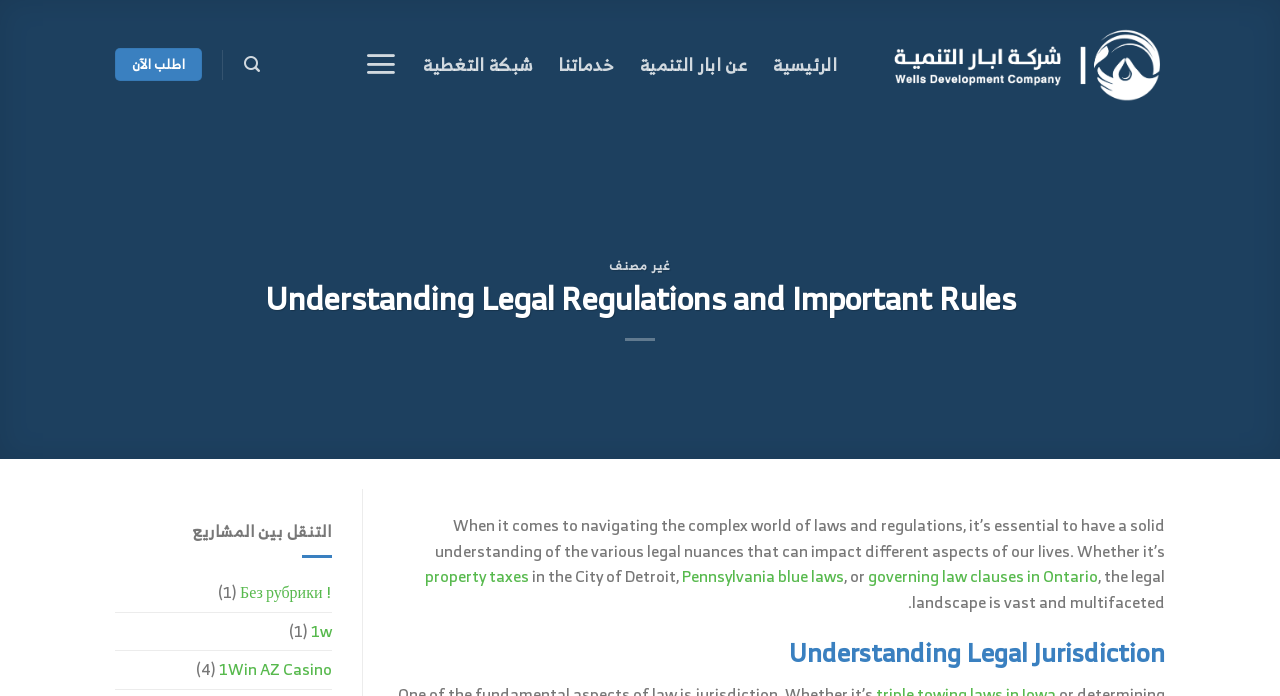Determine the main heading text of the webpage.

Understanding Legal Regulations and Important Rules